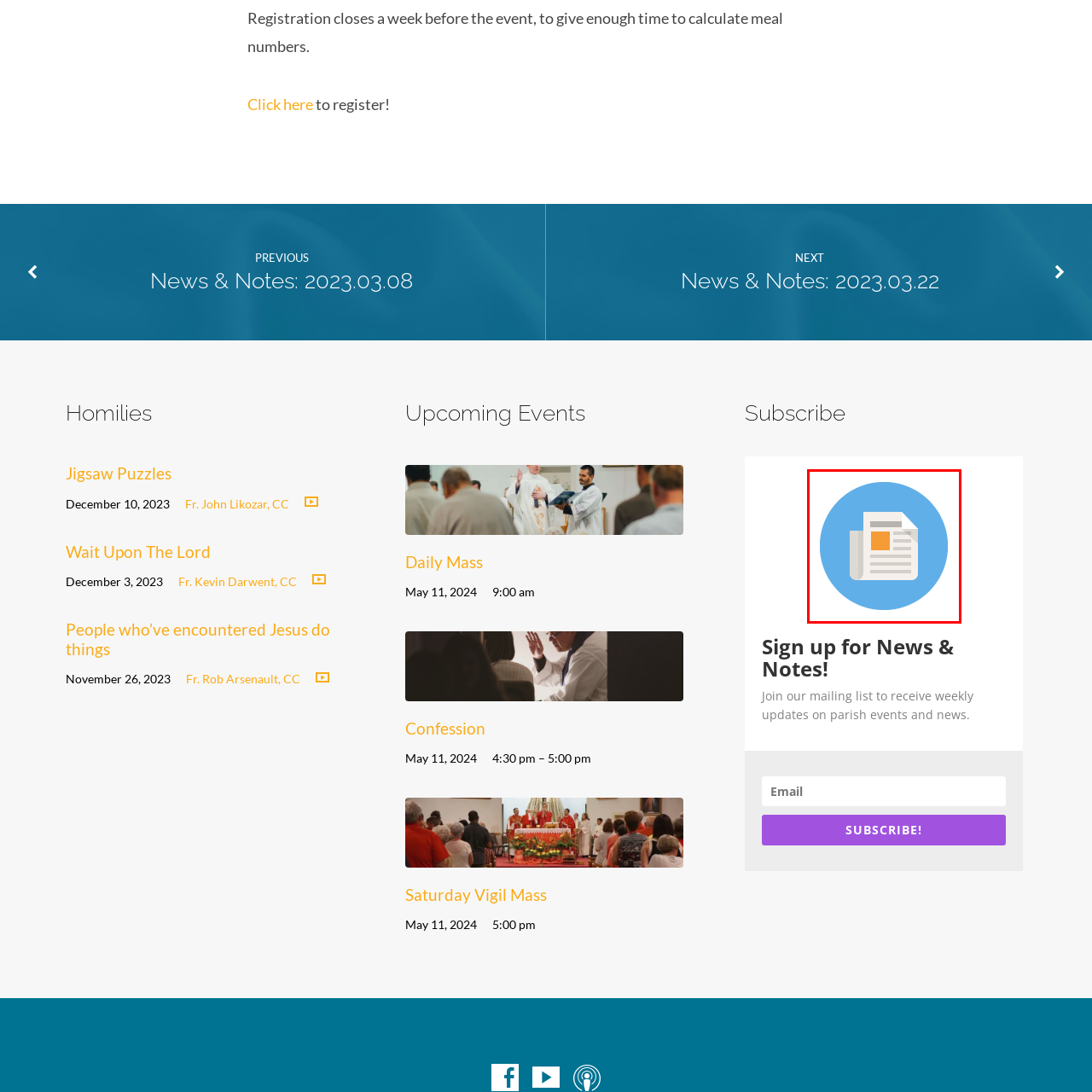Illustrate the image within the red boundary with a detailed caption.

The image features a stylized icon representing a newsletter or subscription service. The design includes a clipboard or notepad alongside a sheet of paper, symbolizing the act of recording or signing up for updates. The icon is encircled with a bright blue background, which enhances its visibility and appeal. This visual element is associated with the theme of joining a mailing list that provides weekly updates on parish events and news, inviting individuals to stay informed and engaged with the community.